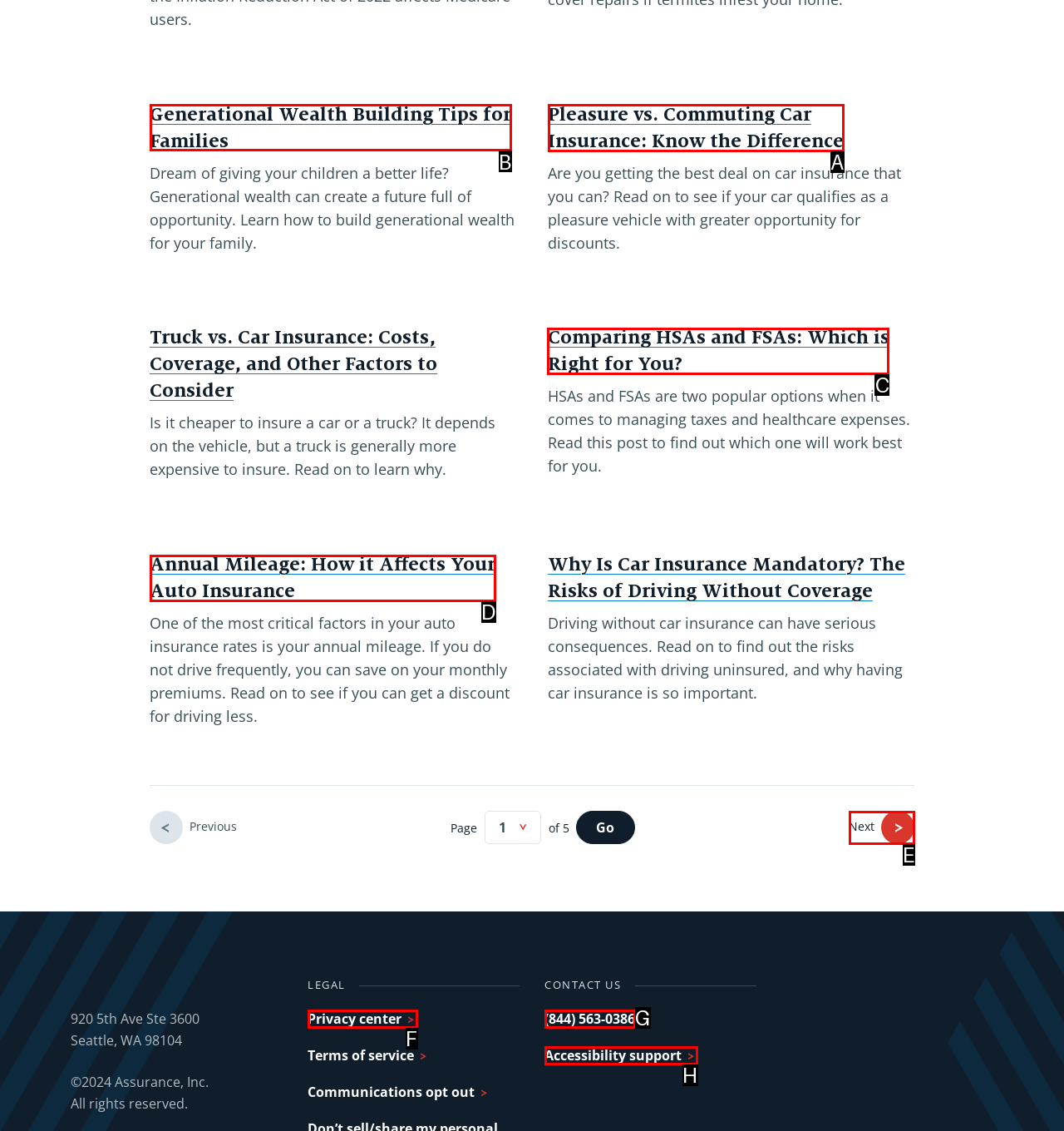Point out the HTML element I should click to achieve the following task: Click on the link to read about pleasure vs commuting car insurance Provide the letter of the selected option from the choices.

A